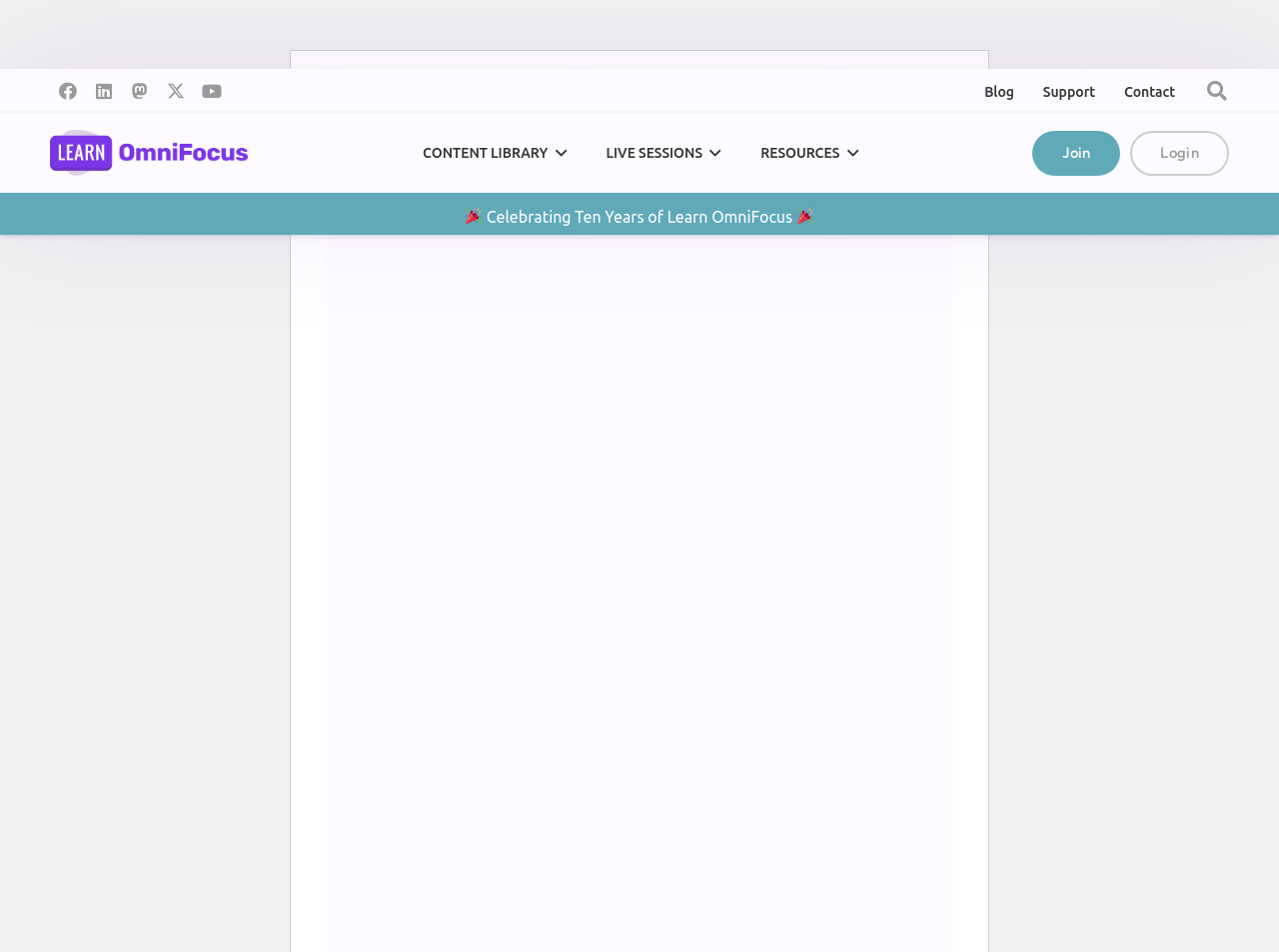What are the social media platforms linked on the webpage?
Please give a detailed and thorough answer to the question, covering all relevant points.

The social media platforms are linked at the top of the webpage, with their respective icons and names. The links are Facebook, LinkedIn, Mastodon, Twitter, and YouTube, which can be used to access the website's social media profiles.